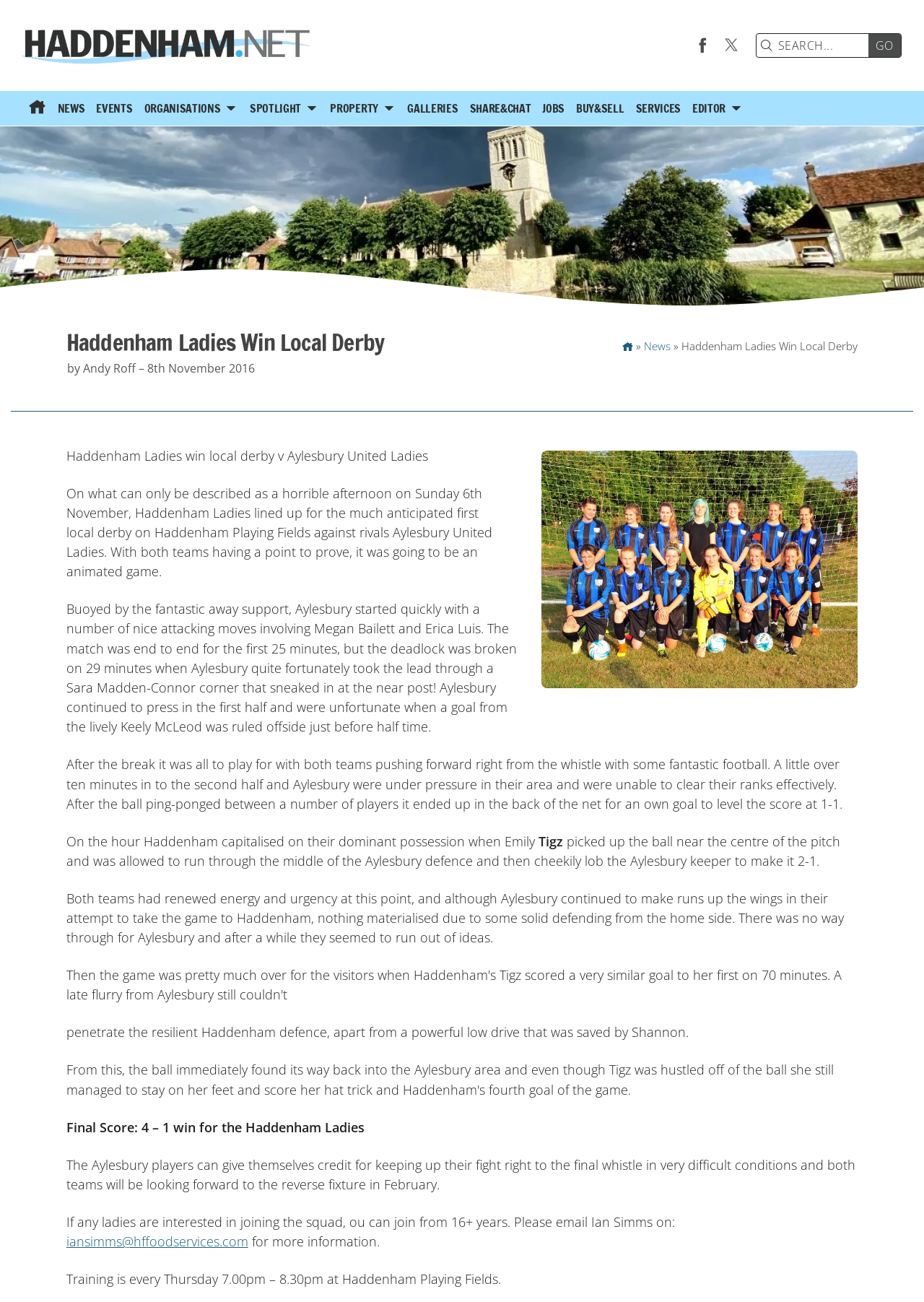Answer the question with a single word or phrase: 
What is the position of the search box on the webpage?

Top right